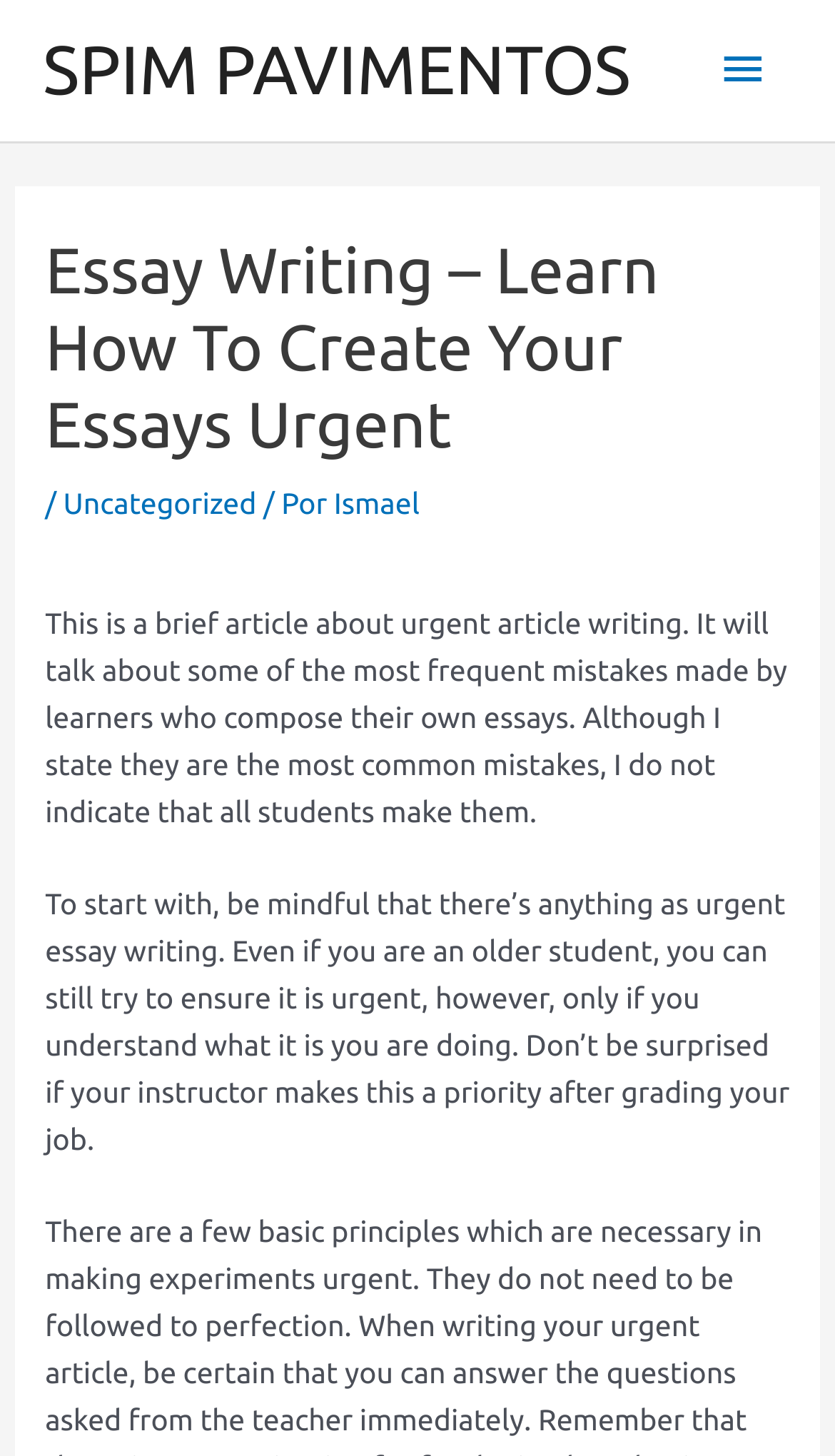Please provide a one-word or phrase answer to the question: 
What is the purpose of the article?

To discuss common mistakes in essay writing